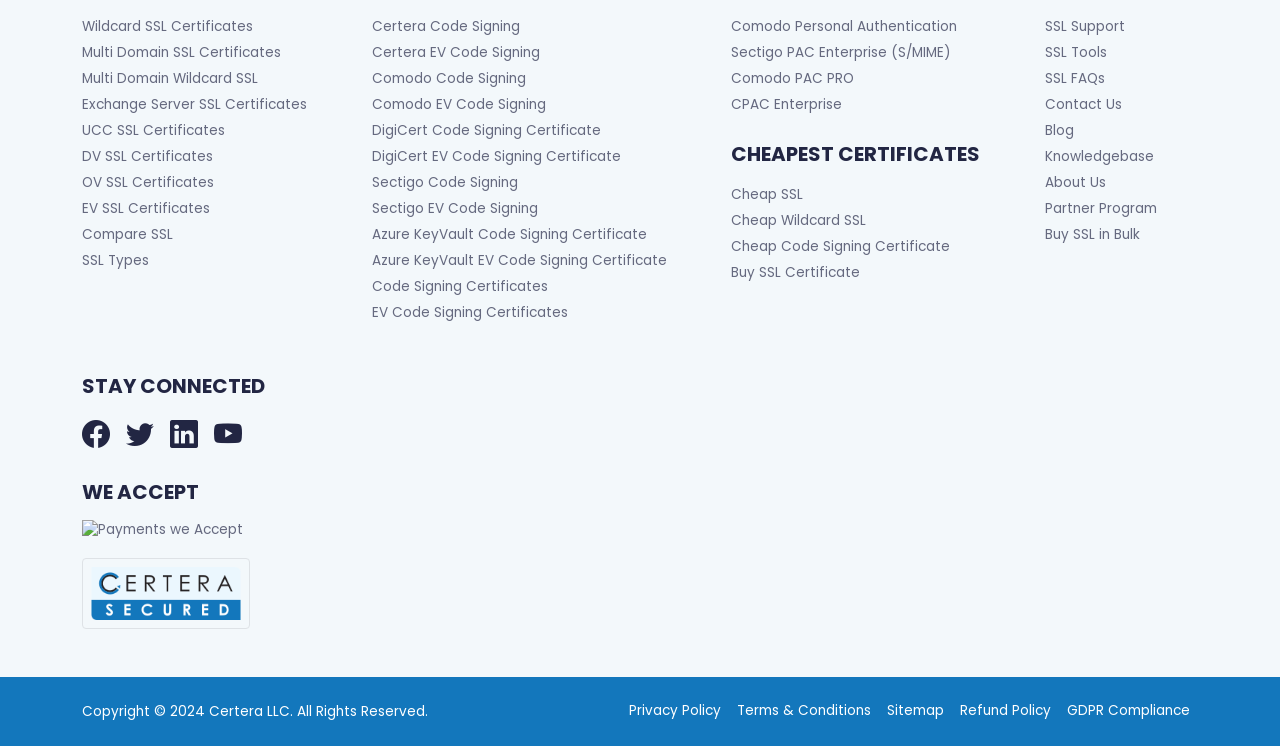Find the bounding box of the UI element described as: "DV SSL Certificates". The bounding box coordinates should be given as four float values between 0 and 1, i.e., [left, top, right, bottom].

[0.064, 0.197, 0.166, 0.223]